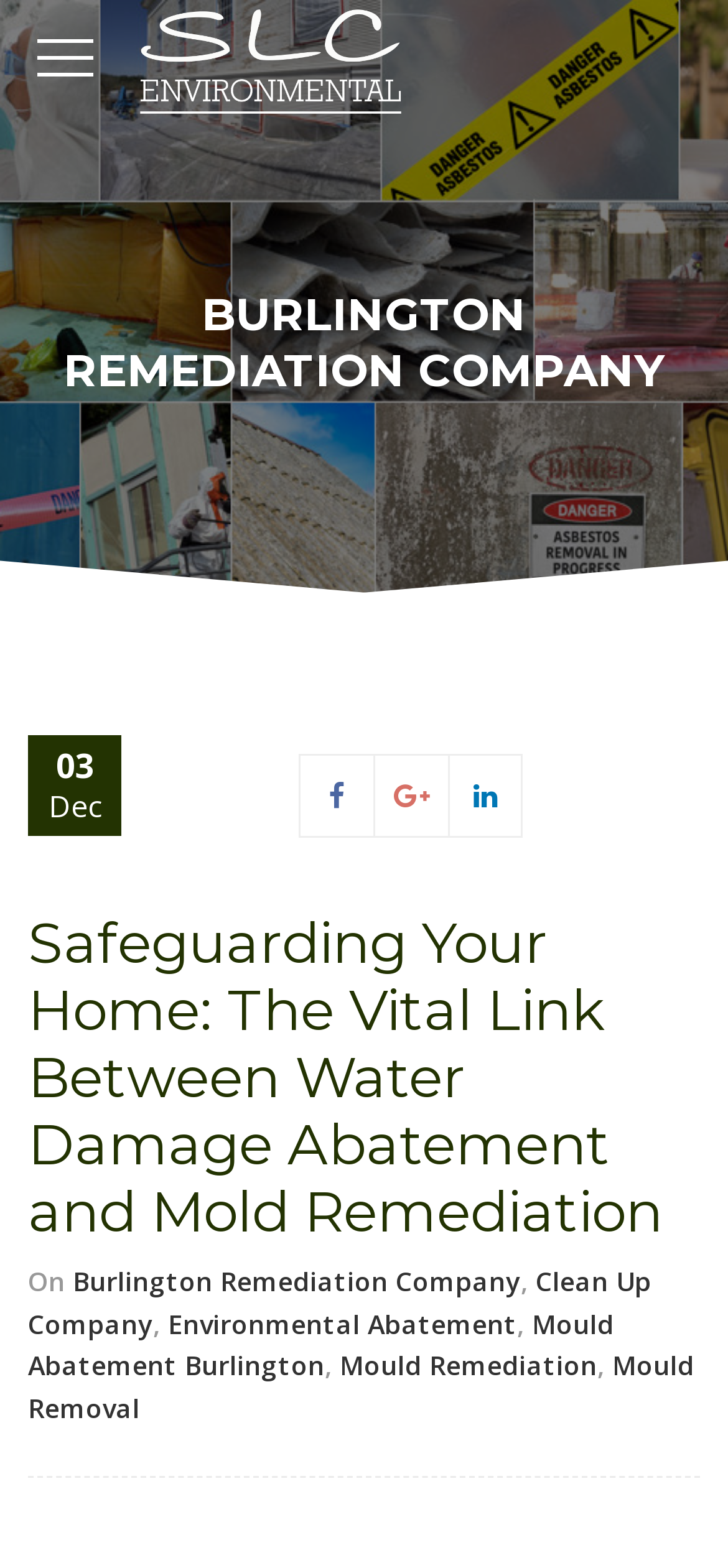Given the description title="LinkedIn", predict the bounding box coordinates of the UI element. Ensure the coordinates are in the format (top-left x, top-left y, bottom-right x, bottom-right y) and all values are between 0 and 1.

[0.65, 0.495, 0.683, 0.519]